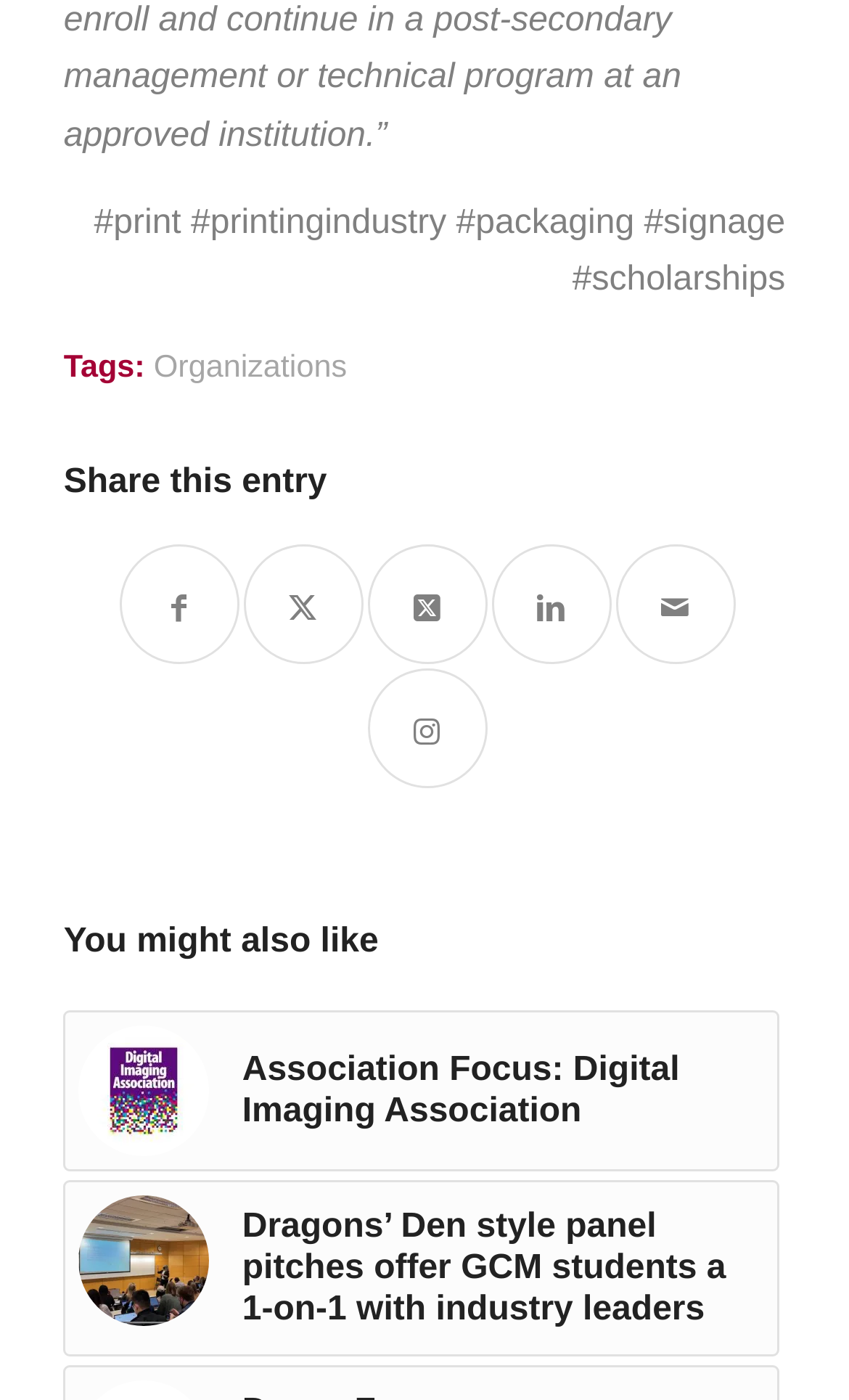How many related articles are listed under 'You might also like'?
Please answer the question with a detailed response using the information from the screenshot.

I counted the number of link elements under the 'You might also like' heading, which includes two related articles.